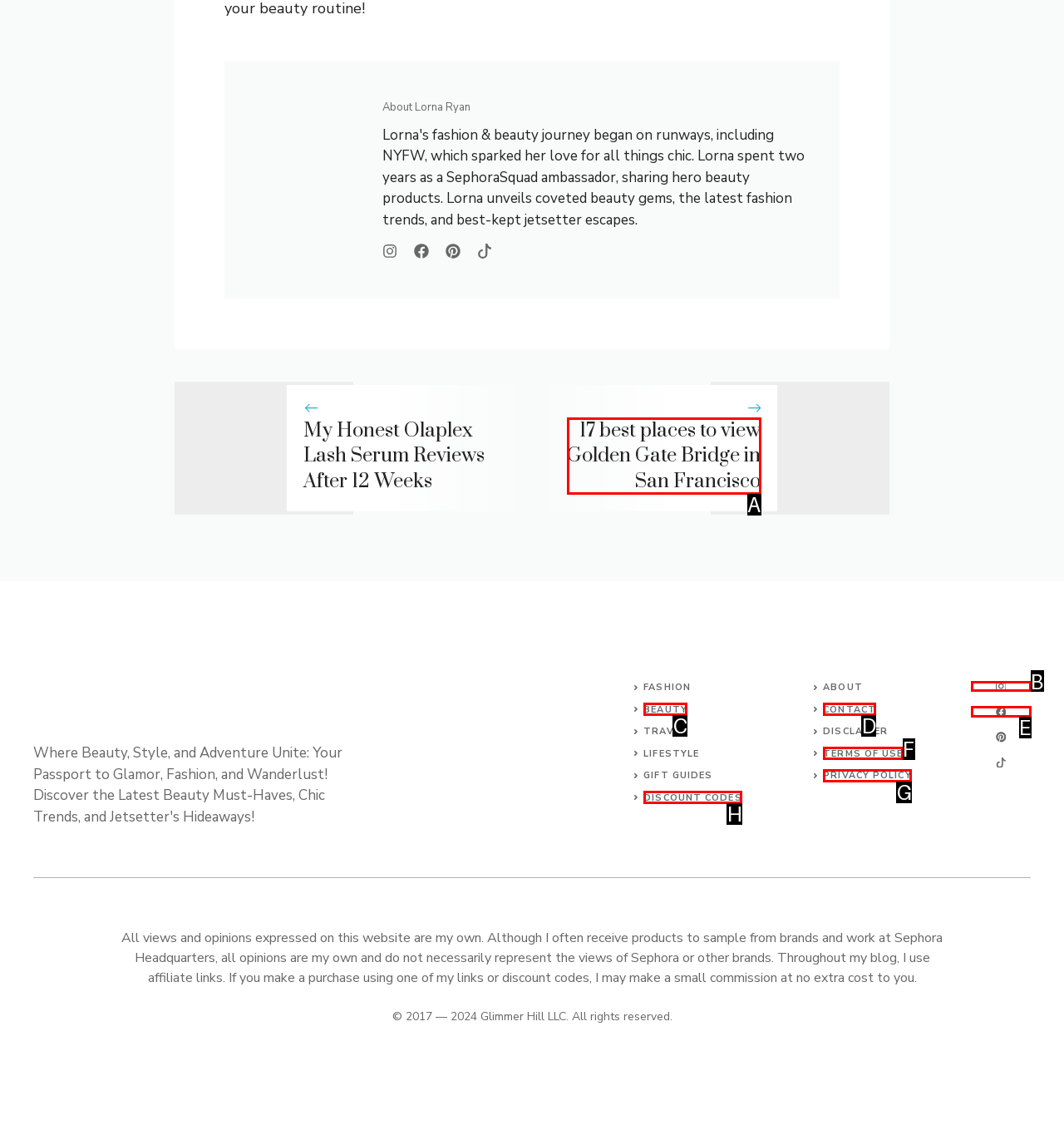Tell me which one HTML element best matches the description: TERMS OF USE
Answer with the option's letter from the given choices directly.

F